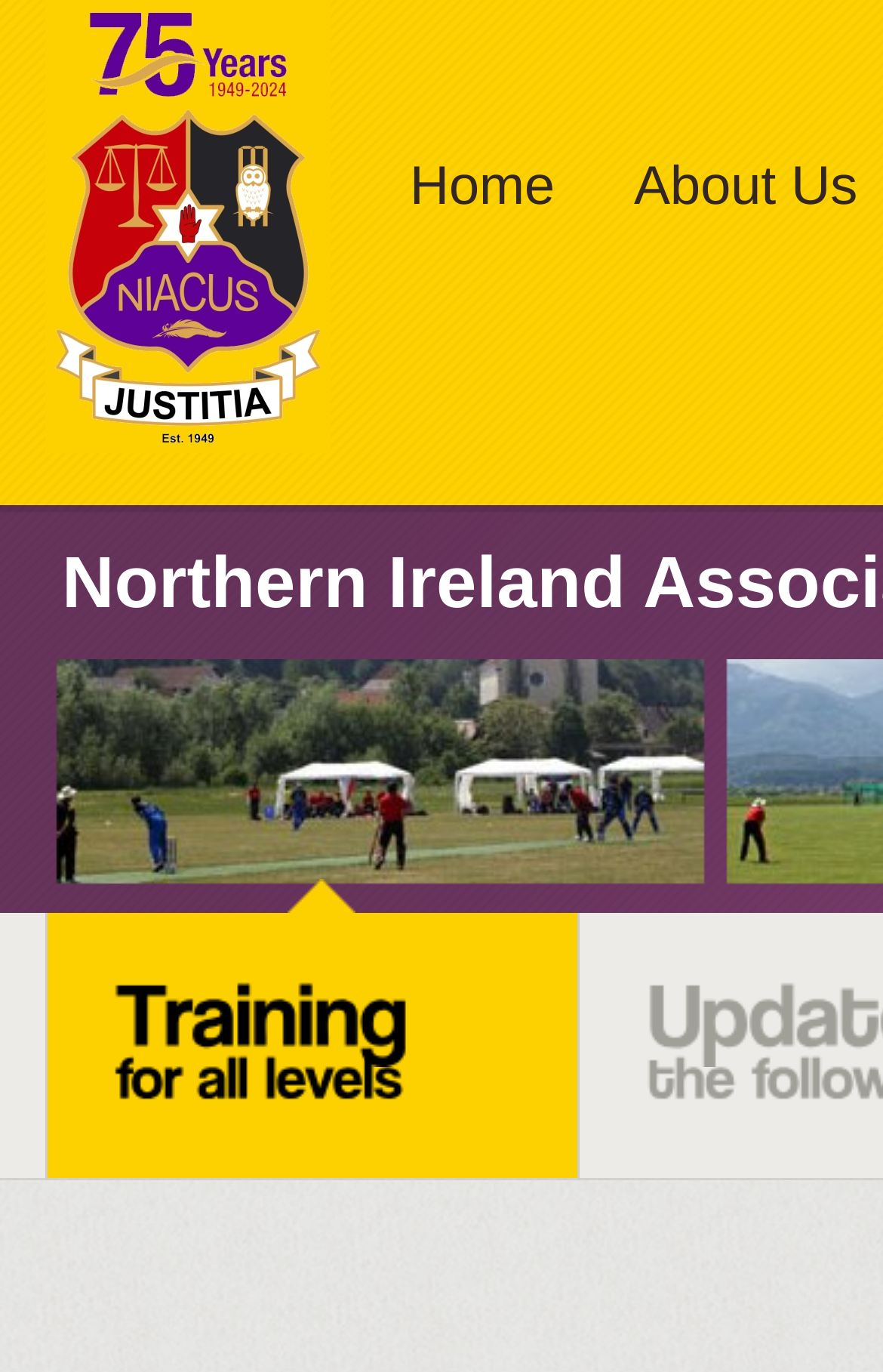Determine the bounding box coordinates for the UI element matching this description: "About Us".

[0.718, 0.112, 0.971, 0.163]